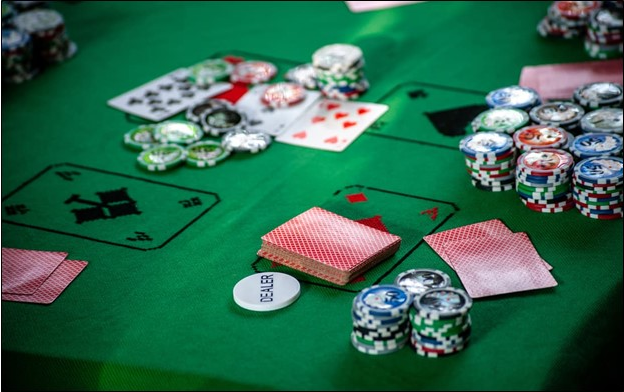Please provide a brief answer to the following inquiry using a single word or phrase:
What is the atmosphere of the game?

Competitive yet friendly